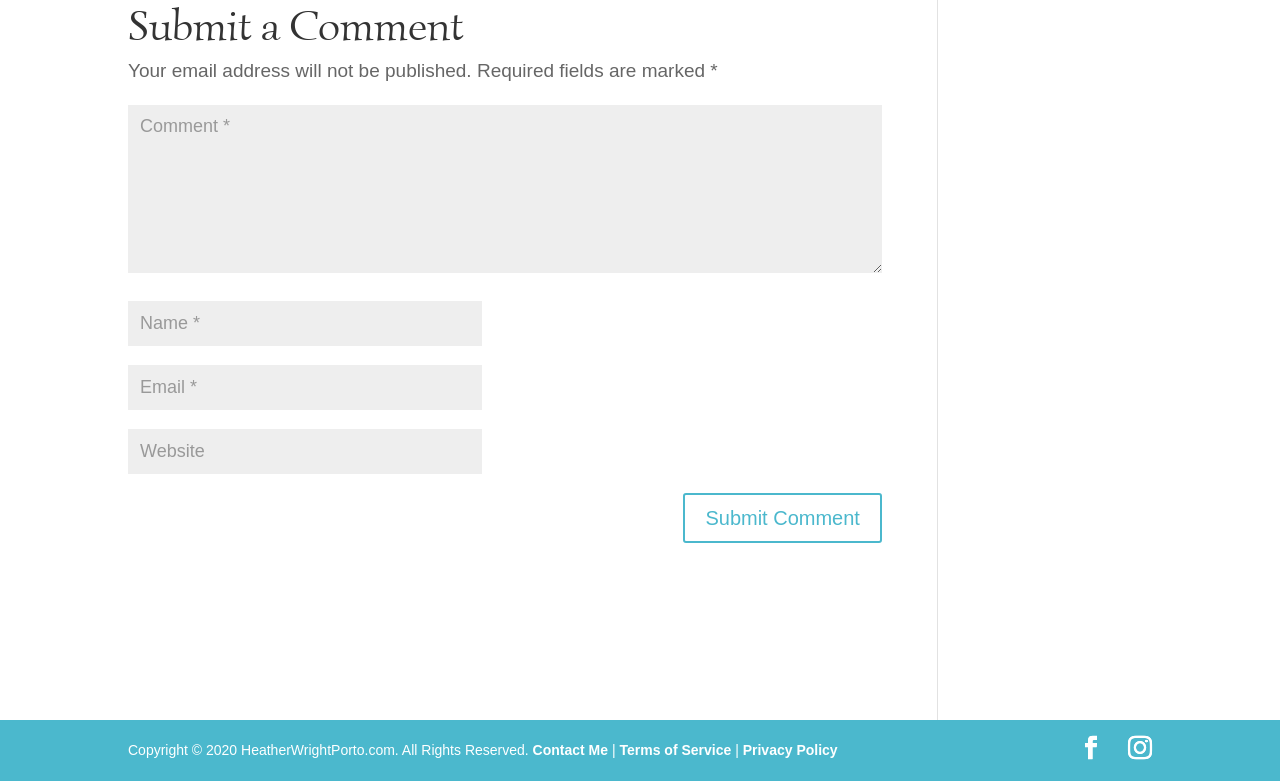What is the required information to submit a comment?
Please give a well-detailed answer to the question.

The webpage has three input fields with asterisks, indicating that they are required fields. The fields are labeled as 'Name *', 'Email *', and 'Comment *', suggesting that users must enter their name, email, and comment to submit a comment.